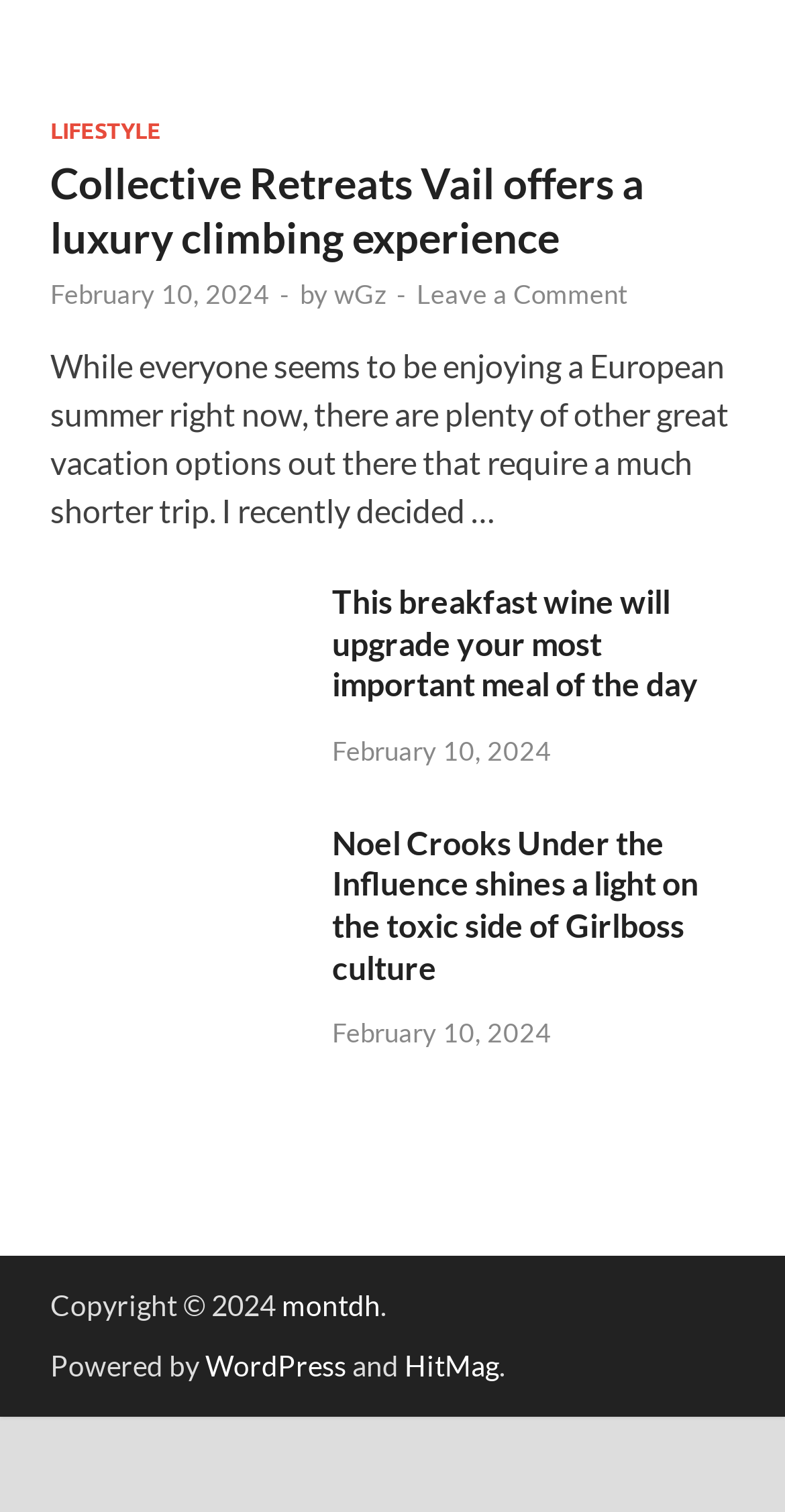Determine the bounding box coordinates for the UI element described. Format the coordinates as (top-left x, top-left y, bottom-right x, bottom-right y) and ensure all values are between 0 and 1. Element description: WordPress

[0.262, 0.892, 0.441, 0.914]